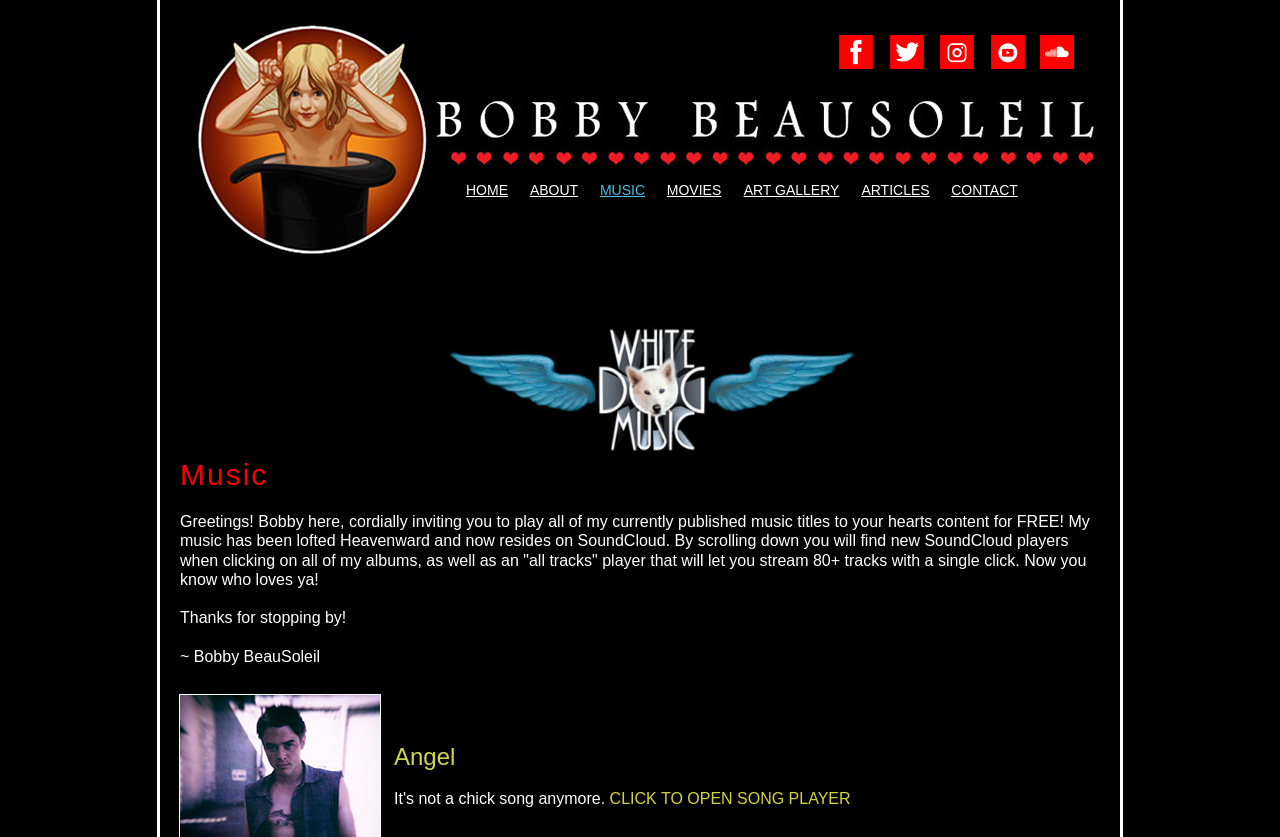Extract the bounding box coordinates for the UI element described as: "Affordable Degrees".

None